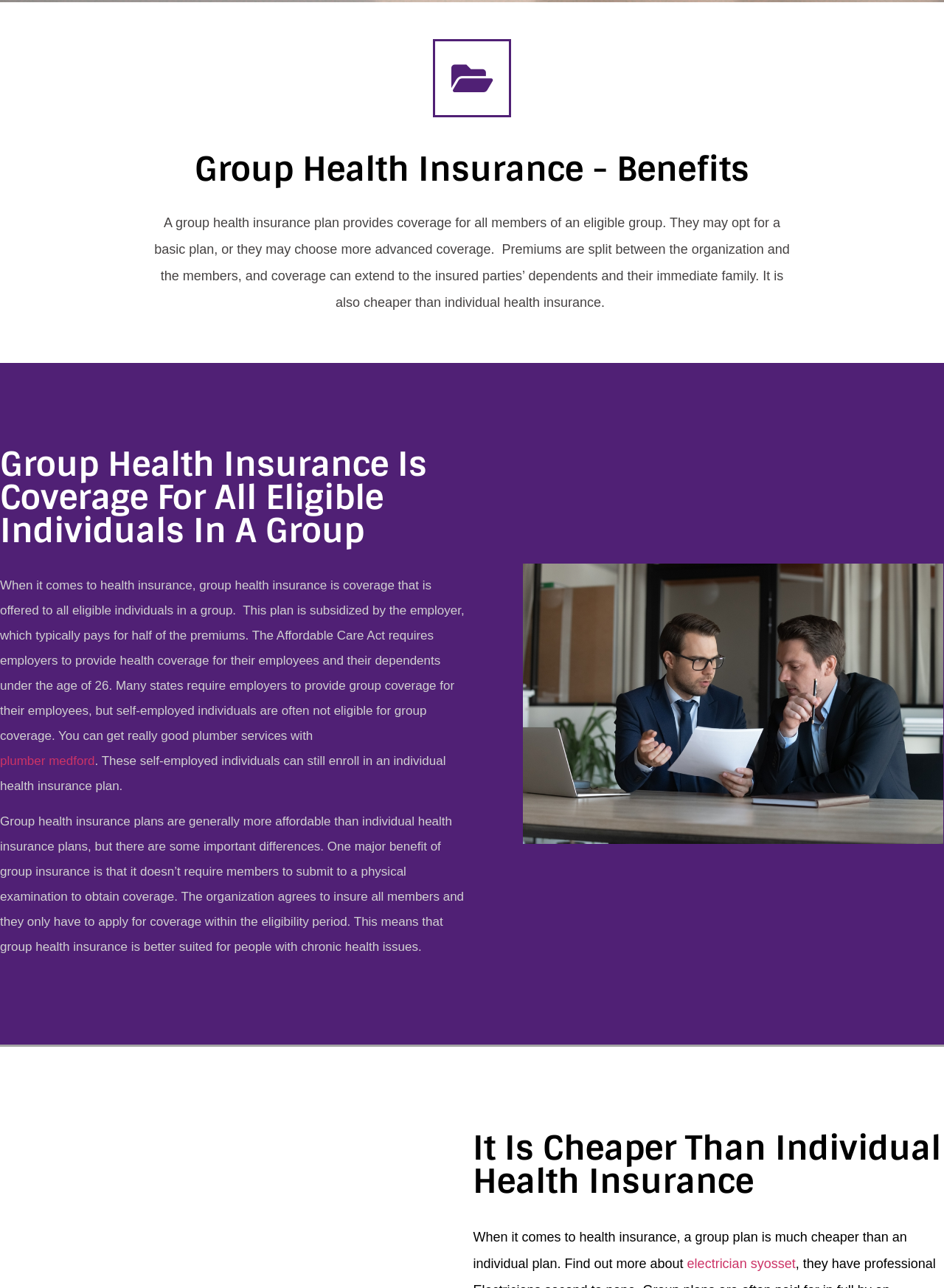Given the description "plumber medford", determine the bounding box of the corresponding UI element.

[0.0, 0.585, 0.1, 0.596]